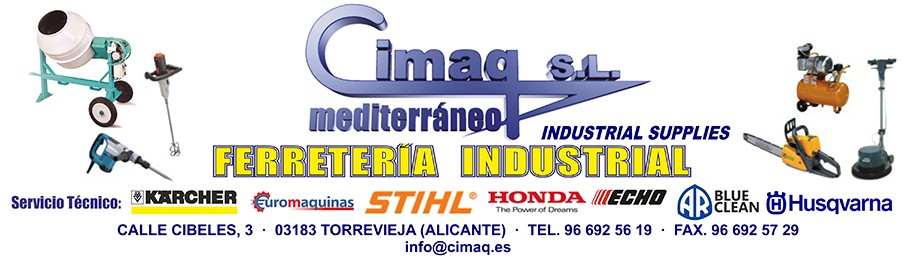Please answer the following query using a single word or phrase: 
Where is Cimaq S.L. located?

Torrevieja, Alicante